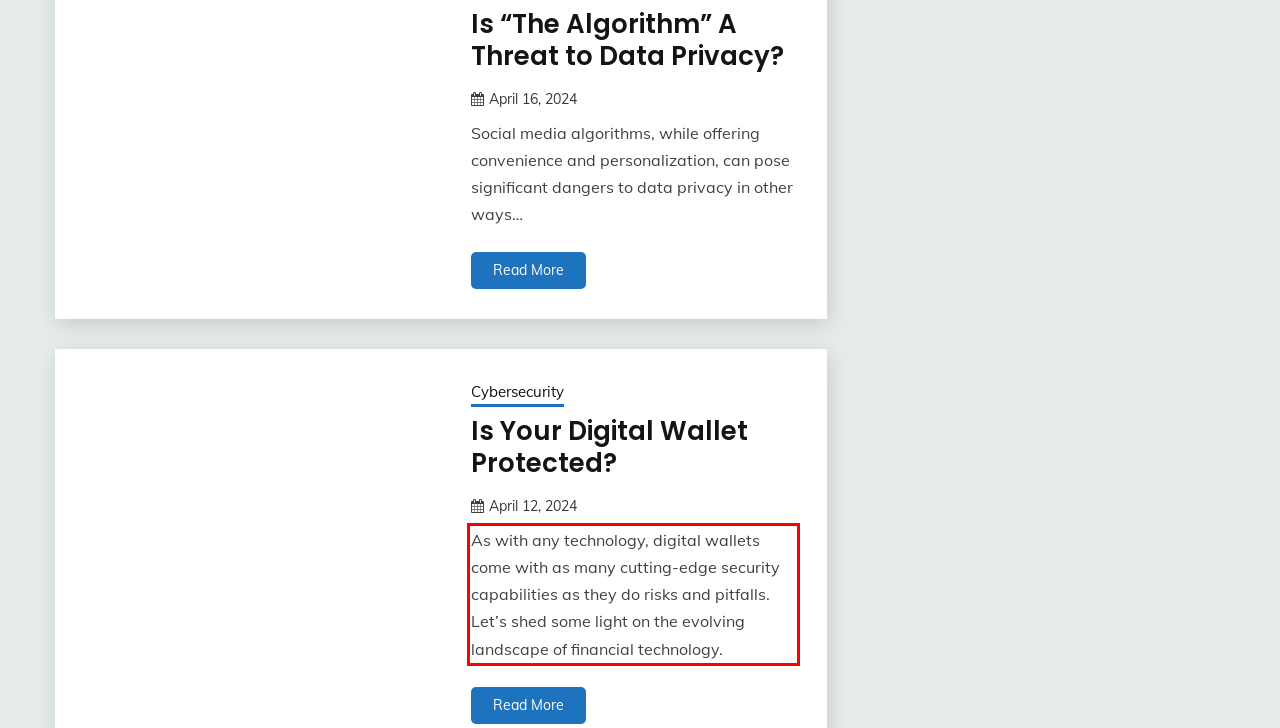Please perform OCR on the UI element surrounded by the red bounding box in the given webpage screenshot and extract its text content.

As with any technology, digital wallets come with as many cutting-edge security capabilities as they do risks and pitfalls. Let’s shed some light on the evolving landscape of financial technology.